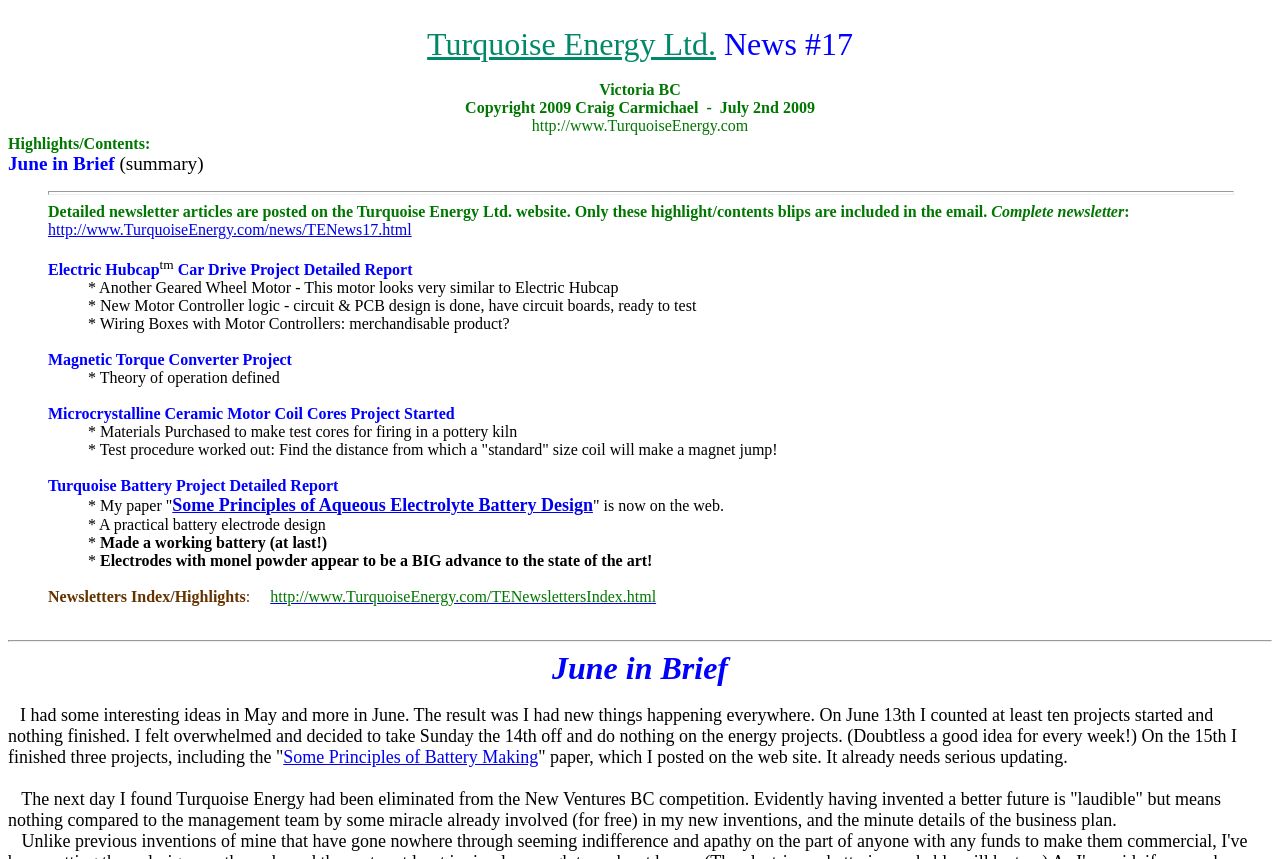Given the following UI element description: "Turquoise Energy Ltd.", find the bounding box coordinates in the webpage screenshot.

[0.334, 0.03, 0.559, 0.072]